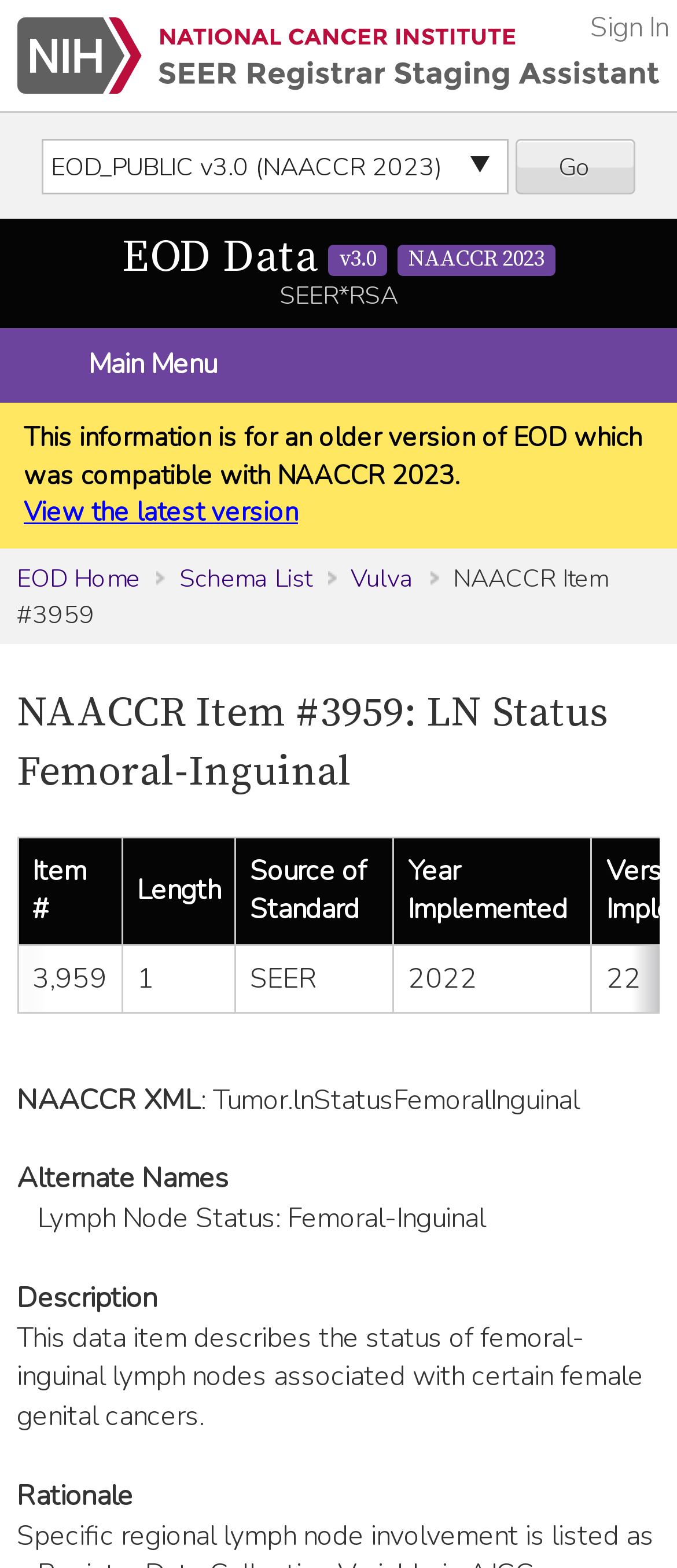Summarize the webpage with intricate details.

The webpage is about LN Status Femoral-Inguinal, a data item in the EOD (Electronic Oncology Data) system, specifically compatible with NAACCR 2023. At the top, there is a navigation bar with links to "SEER*RSA Home", "Sign In", and a combobox to select a database version, accompanied by a "Go" button. 

Below the navigation bar, there is a heading that indicates the current version of EOD data, which is v3.0 NAACCR 2023. Next to it, there is a link to the same version and a static text "SEER*RSA". 

Further down, there are links to "Main Menu", "EOD Home", "Schema List", "Vulva", and a static text "NAACCR Item #3959". The main content of the page is a table with column headers "Item #", "Length", "Source of Standard", and "Year Implemented", displaying information about NAACCR Item #3959: LN Status Femoral-Inguinal. 

Below the table, there are static texts "NAACCR XML", "Alternate Names", and "Description", which provide additional information about the data item. The description explains that this data item describes the status of femoral-inguinal lymph nodes associated with certain female genital cancers. Finally, there is a "Rationale" section at the bottom of the page.